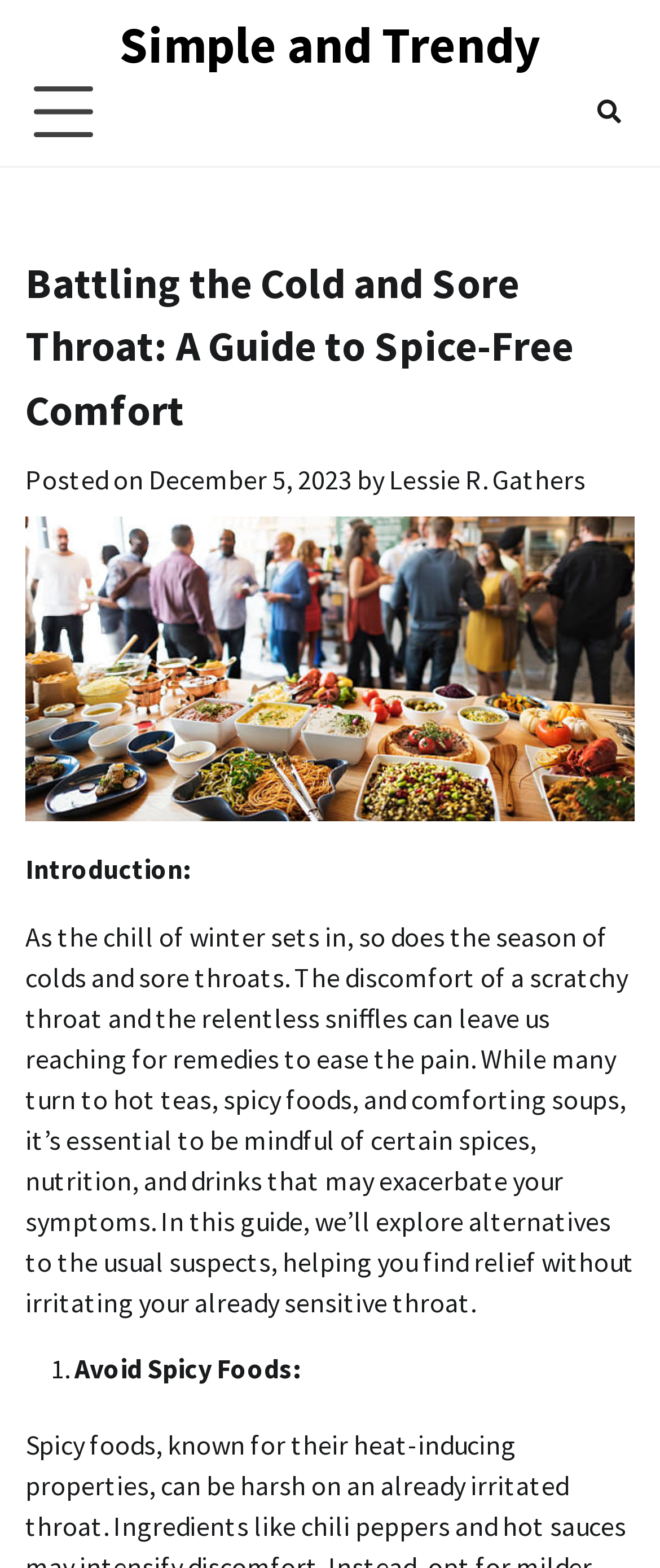Please locate and retrieve the main header text of the webpage.

Battling the Cold and Sore Throat: A Guide to Spice-Free Comfort